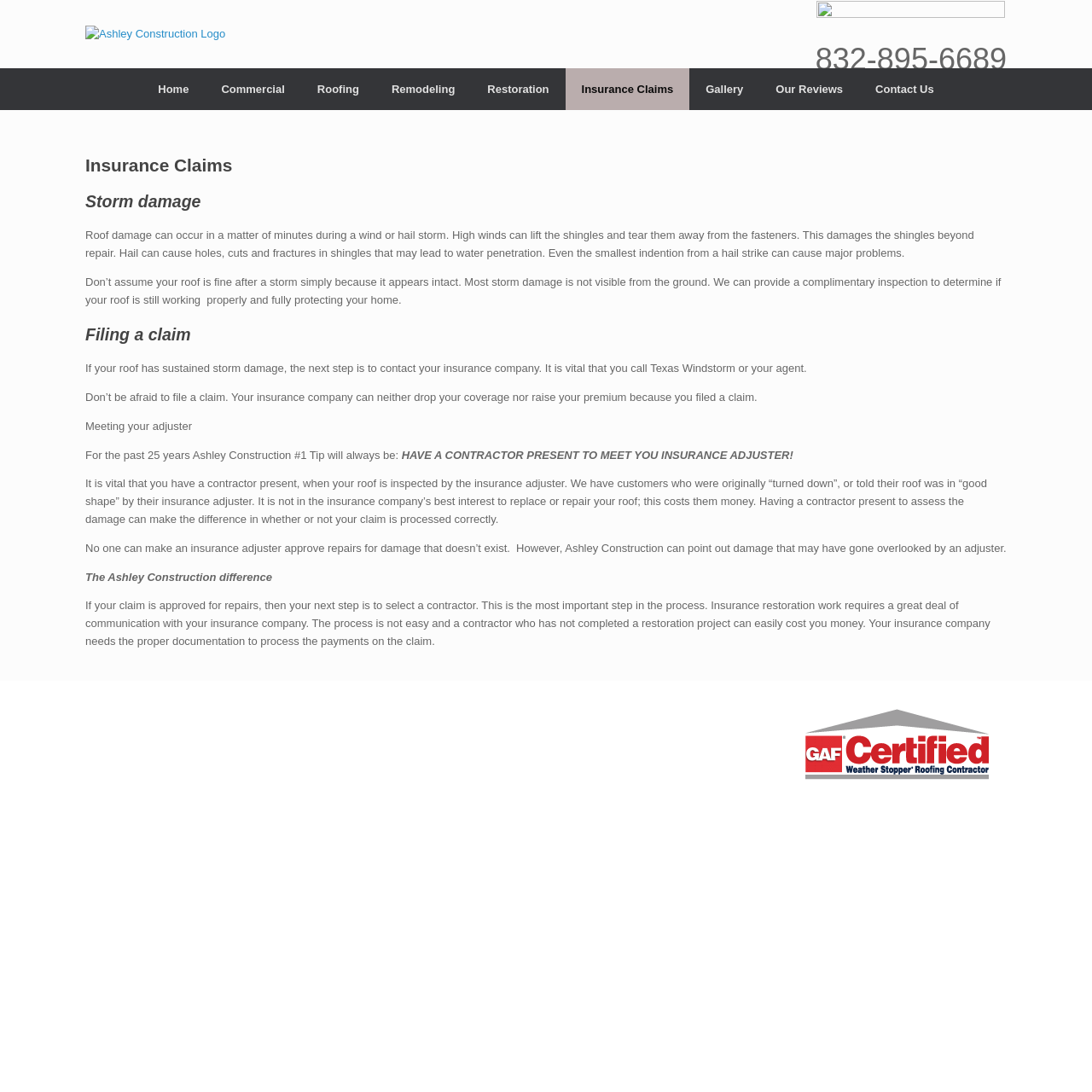Determine the bounding box coordinates of the region that needs to be clicked to achieve the task: "View Annual Meeting".

None